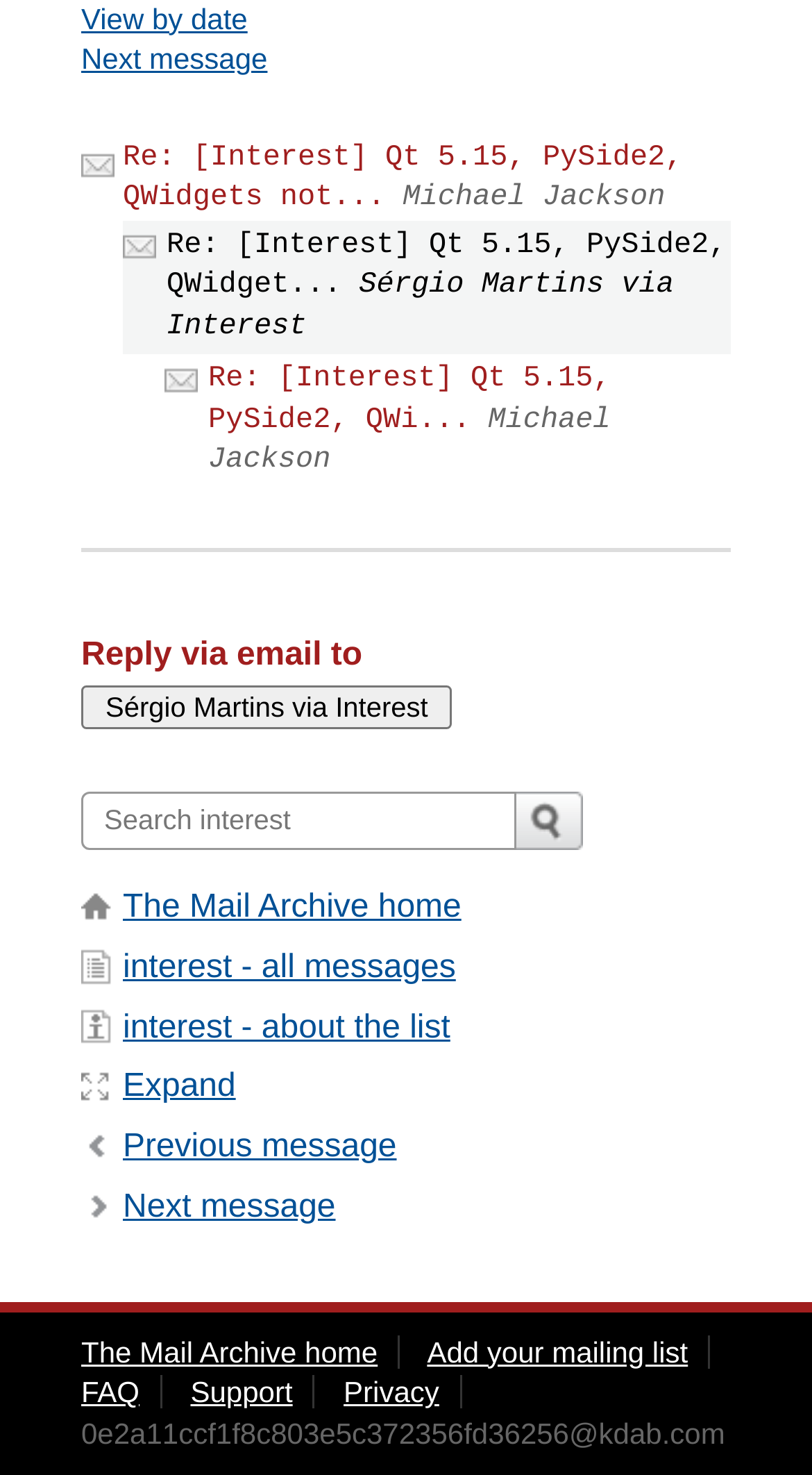Please mark the bounding box coordinates of the area that should be clicked to carry out the instruction: "View by date".

[0.1, 0.001, 0.305, 0.024]